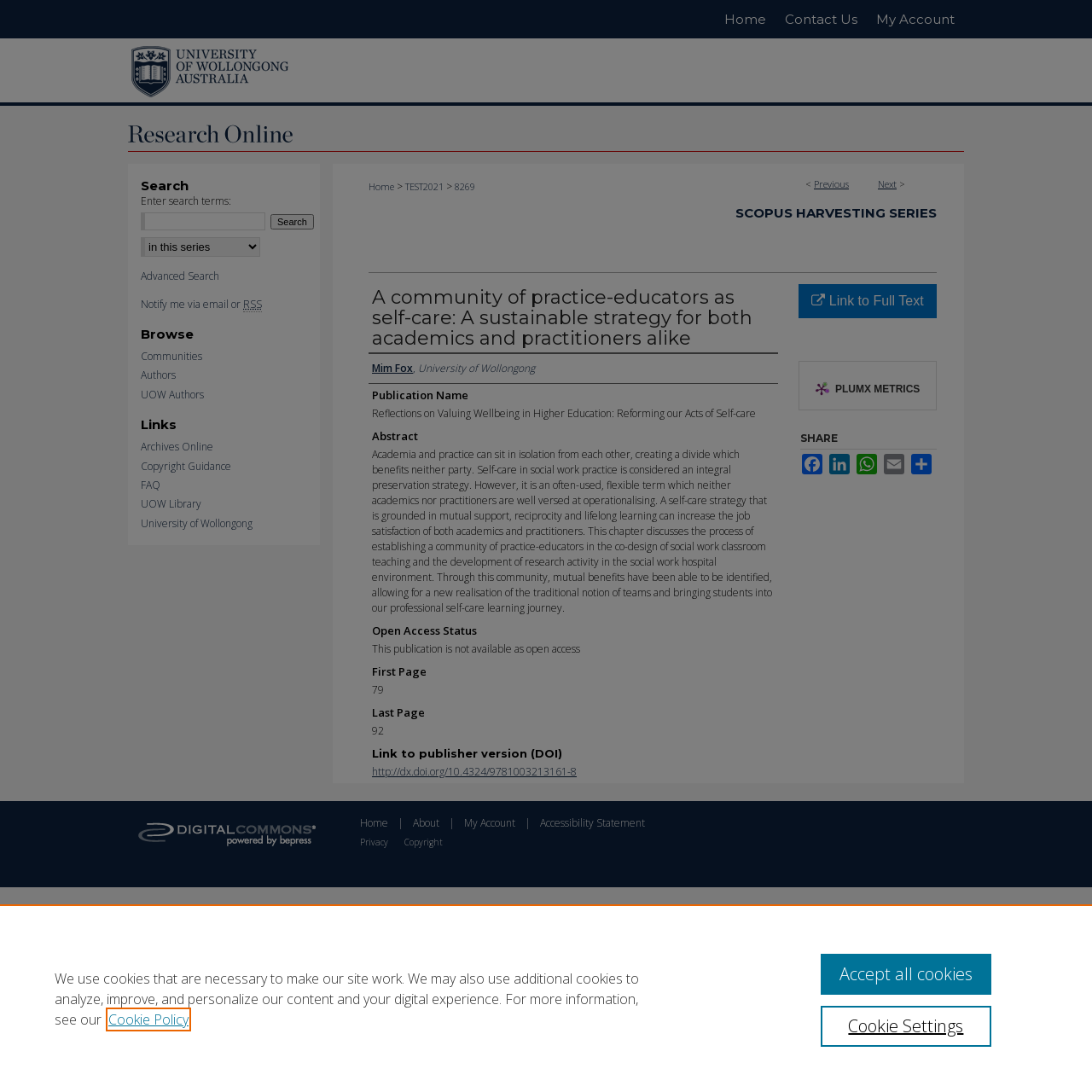Offer an in-depth caption of the entire webpage.

This webpage appears to be a research article page from the University of Wollongong's Research Online platform. At the top, there is a navigation menu with links to "Menu", "My Account", "Contact Us", and "Home". Below this, there is a university logo and a link to "University of Wollongong" and "Research Online".

The main content of the page is divided into sections. The first section displays the article title, "A community of practice-educators as self-care: A sustainable strategy for both academics and practitioners alike", and the author's name, "Mim Fox". Below this, there is a breadcrumb navigation menu with links to "Home", "TEST2021", and "8269".

The next section is the article abstract, which discusses the importance of self-care in social work practice and how a community of practice-educators can increase job satisfaction for both academics and practitioners. This section is followed by a section with links to "Previous" and "Next" articles, as well as a pagination indicator.

The article's metadata is displayed in a series of sections, including "Publication Name", "Abstract", "Open Access Status", "First Page", and "Last Page". There is also a link to the full text of the article and a "PLUMX METRICS" button with an accompanying image.

On the right side of the page, there is a section with links to share the article on various social media platforms, including Facebook, LinkedIn, WhatsApp, and Email. Below this, there is a link to the publisher's version of the article, with a DOI.

At the bottom of the page, there is a search bar with a dropdown menu to select the context to search. There are also links to "Advanced Search", "Notify me via email or RSS", and "Browse" by communities, authors, or UOW authors. Additionally, there are links to "Archives Online", "Copyright Guidance", "FAQ", "UOW Library", and "University of Wollongong".

Finally, there is a cookie banner at the bottom of the page with a link to the privacy policy.